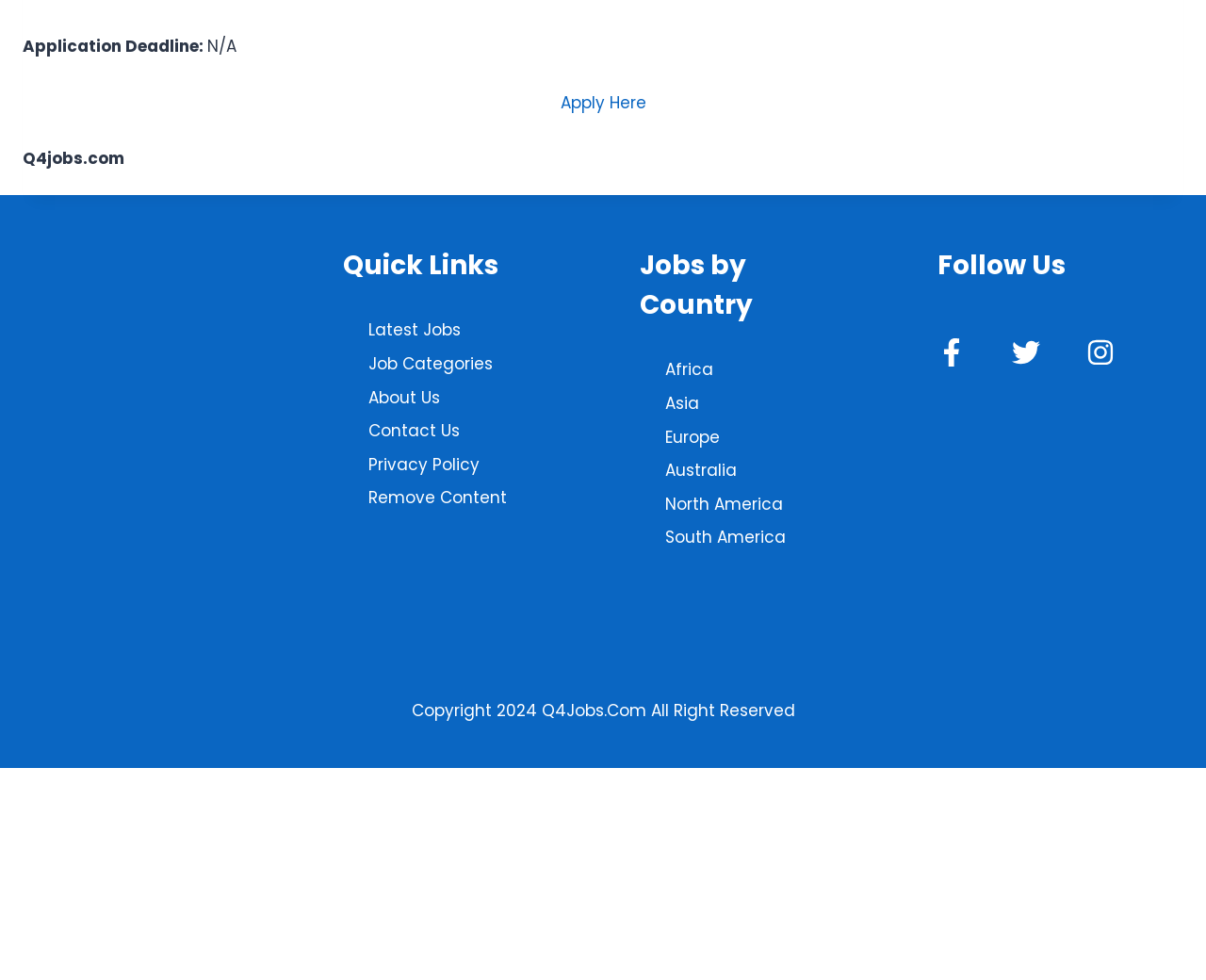Please provide the bounding box coordinates for the element that needs to be clicked to perform the following instruction: "Explore jobs in Africa". The coordinates should be given as four float numbers between 0 and 1, i.e., [left, top, right, bottom].

[0.53, 0.363, 0.591, 0.392]